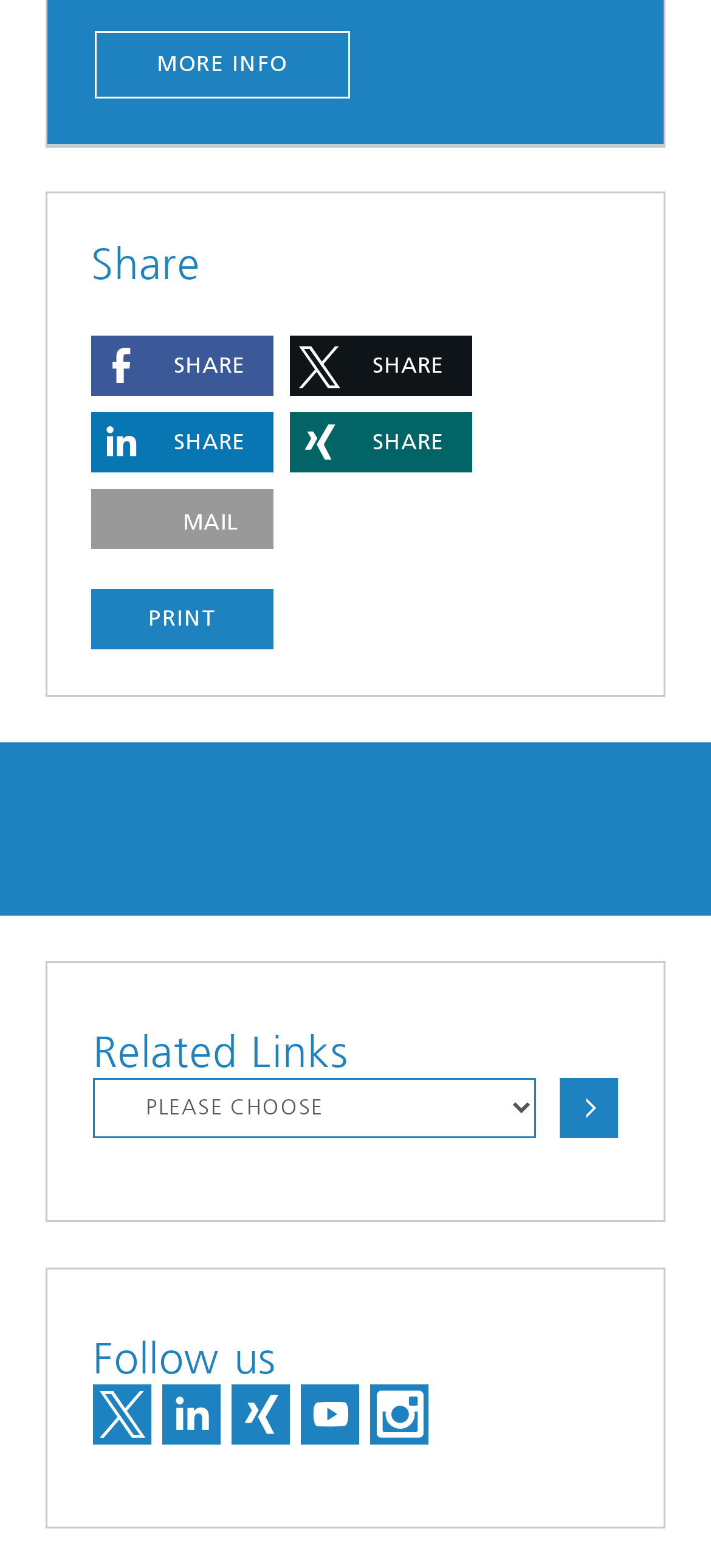Find the bounding box coordinates of the clickable area that will achieve the following instruction: "Follow us on LinkedIn".

[0.326, 0.883, 0.408, 0.921]